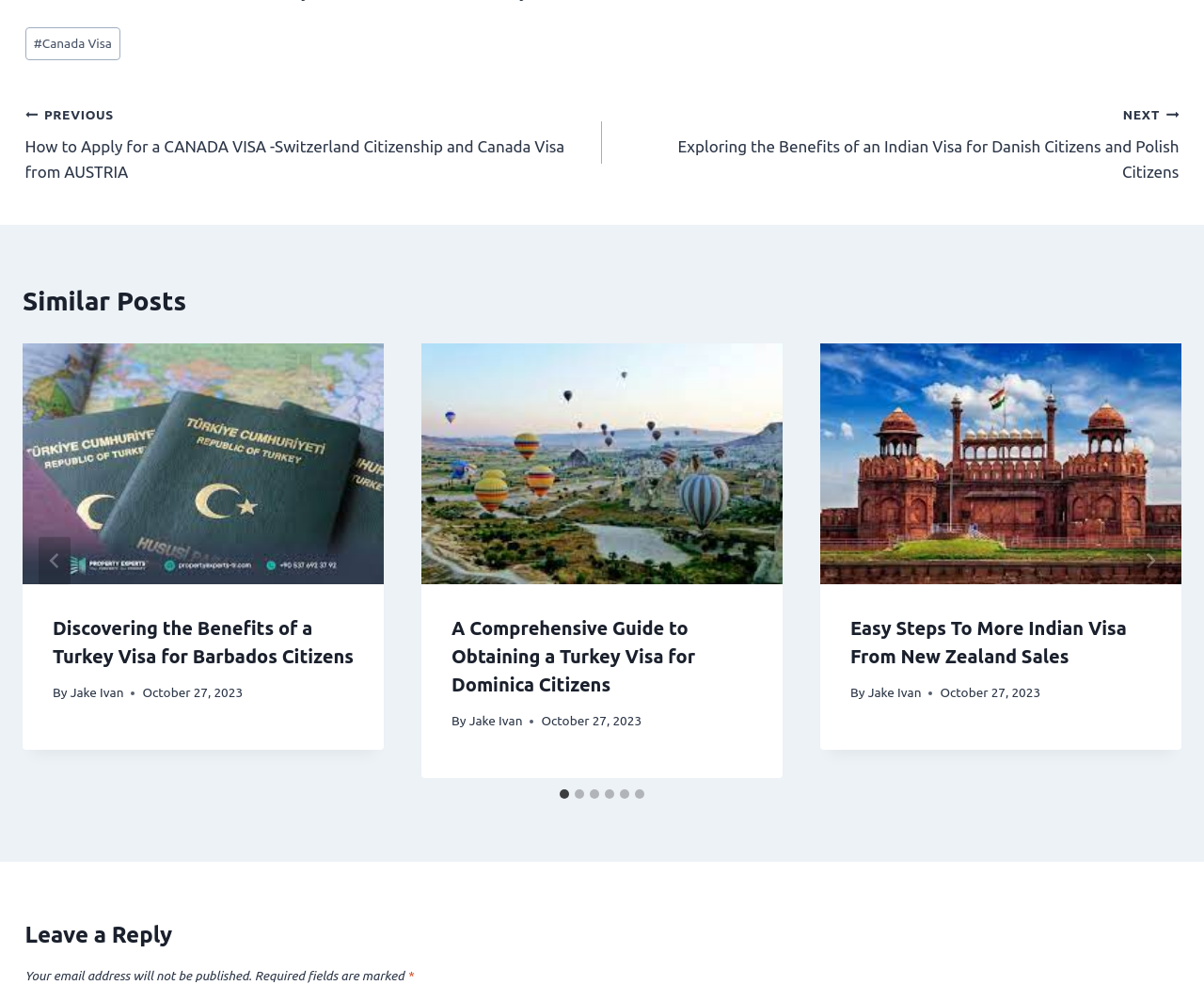Find the bounding box coordinates for the element described here: "Specials and Promotions".

None